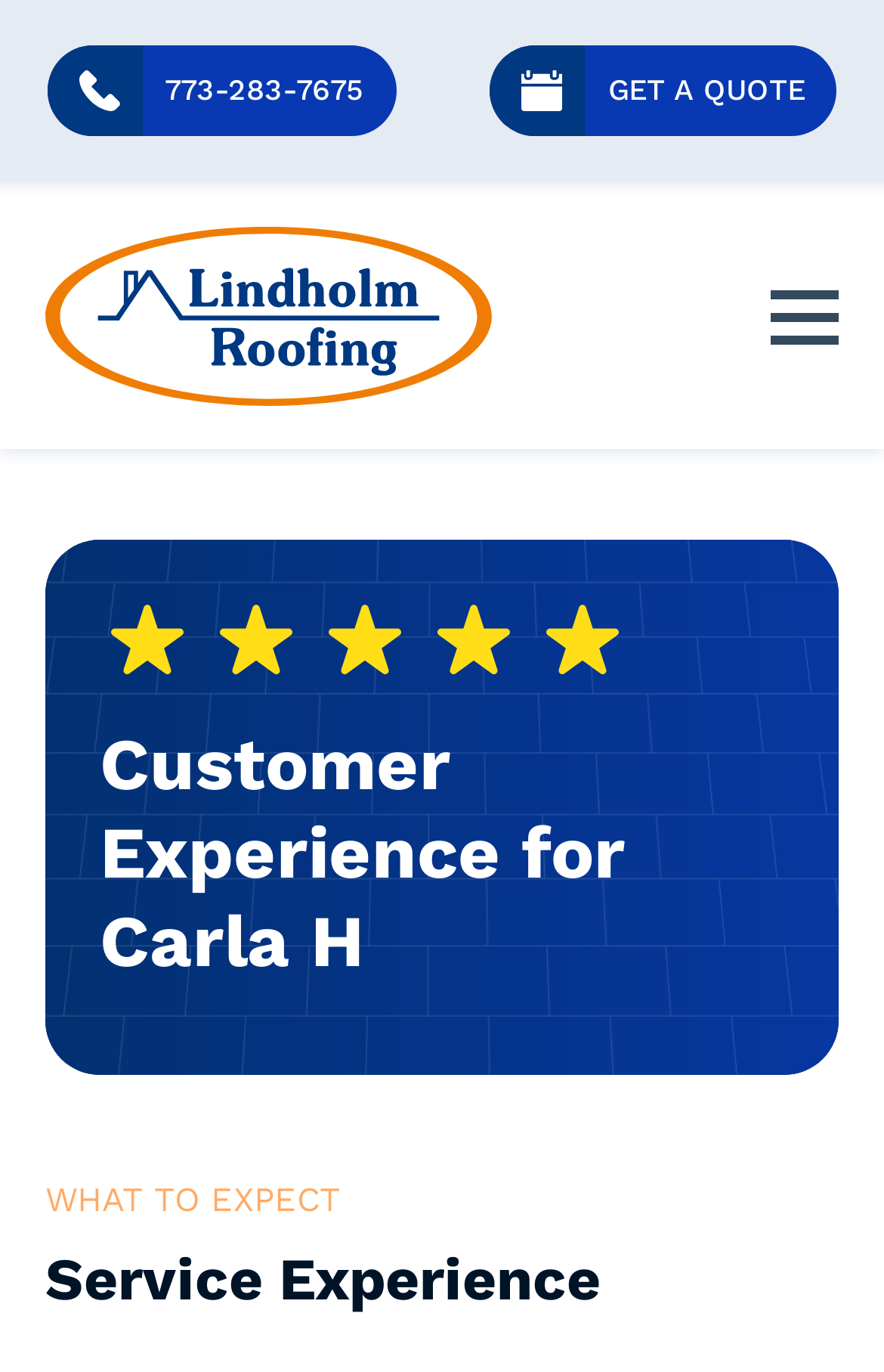What is the main topic of the webpage?
Answer briefly with a single word or phrase based on the image.

Carla H's customer experience